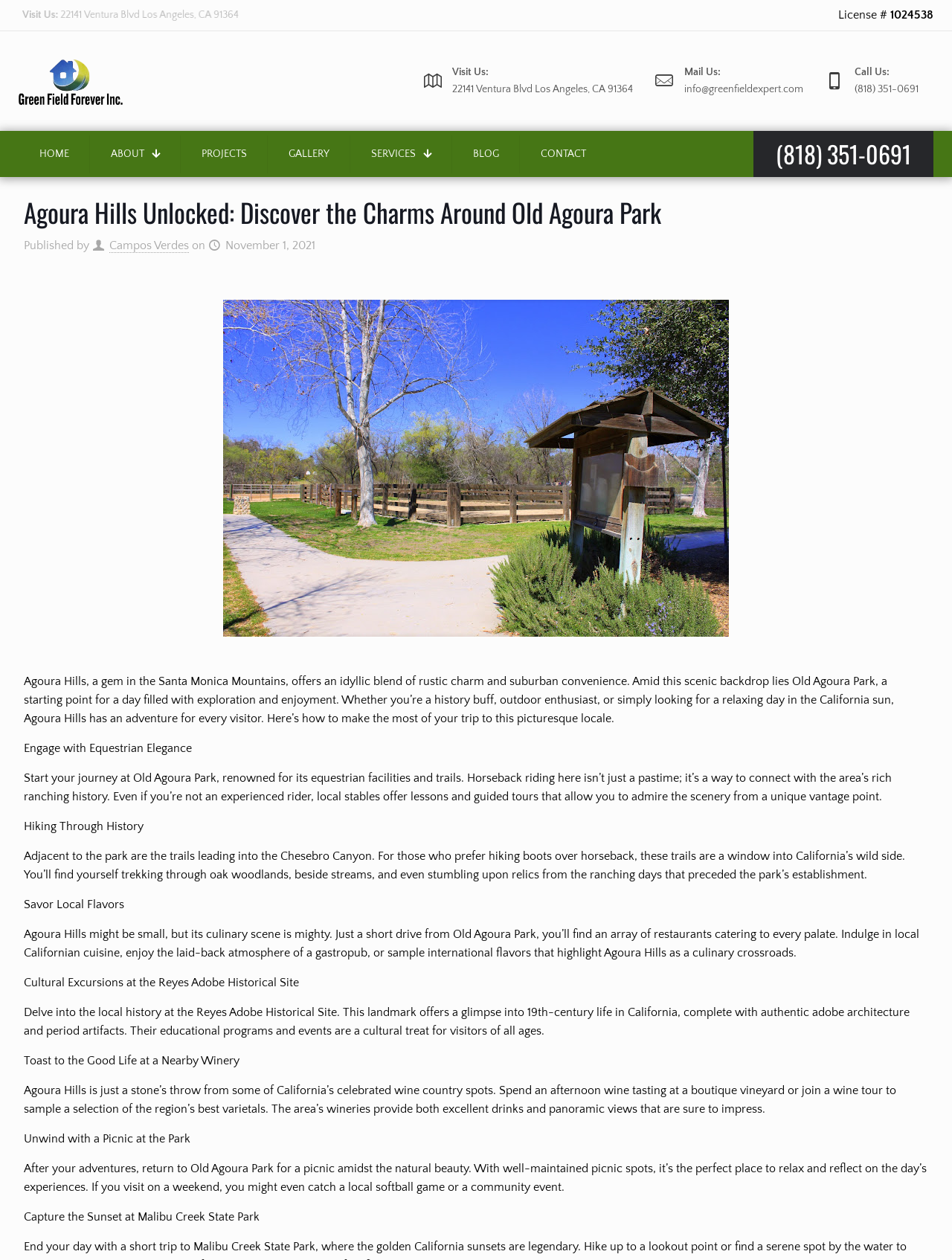What is the address of Green Field Forever Inc?
With the help of the image, please provide a detailed response to the question.

I found the address by looking at the static text element that says 'Visit Us:' and the corresponding address below it.